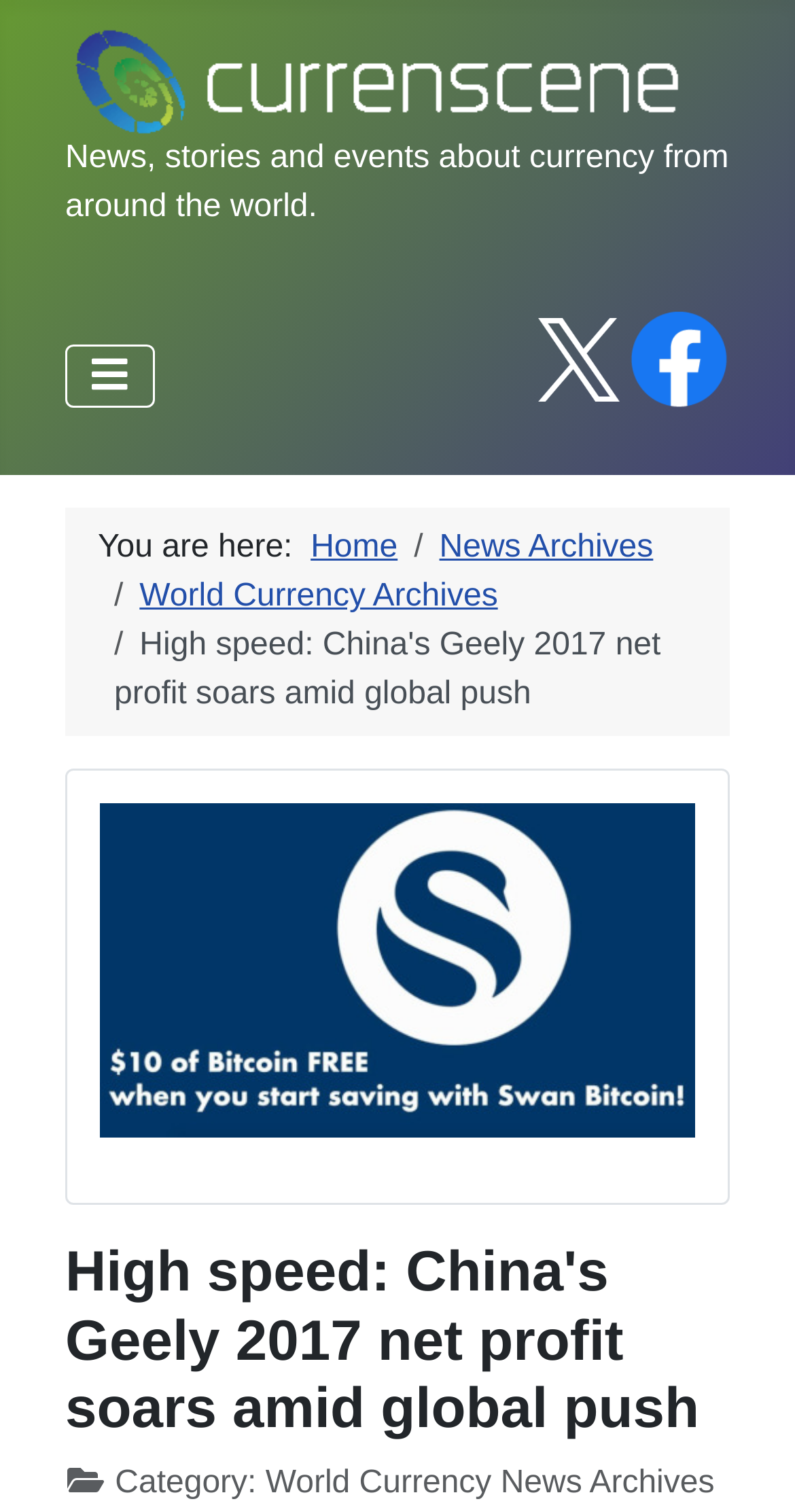Pinpoint the bounding box coordinates of the area that must be clicked to complete this instruction: "Go back to the top of the page".

[0.862, 0.817, 0.959, 0.874]